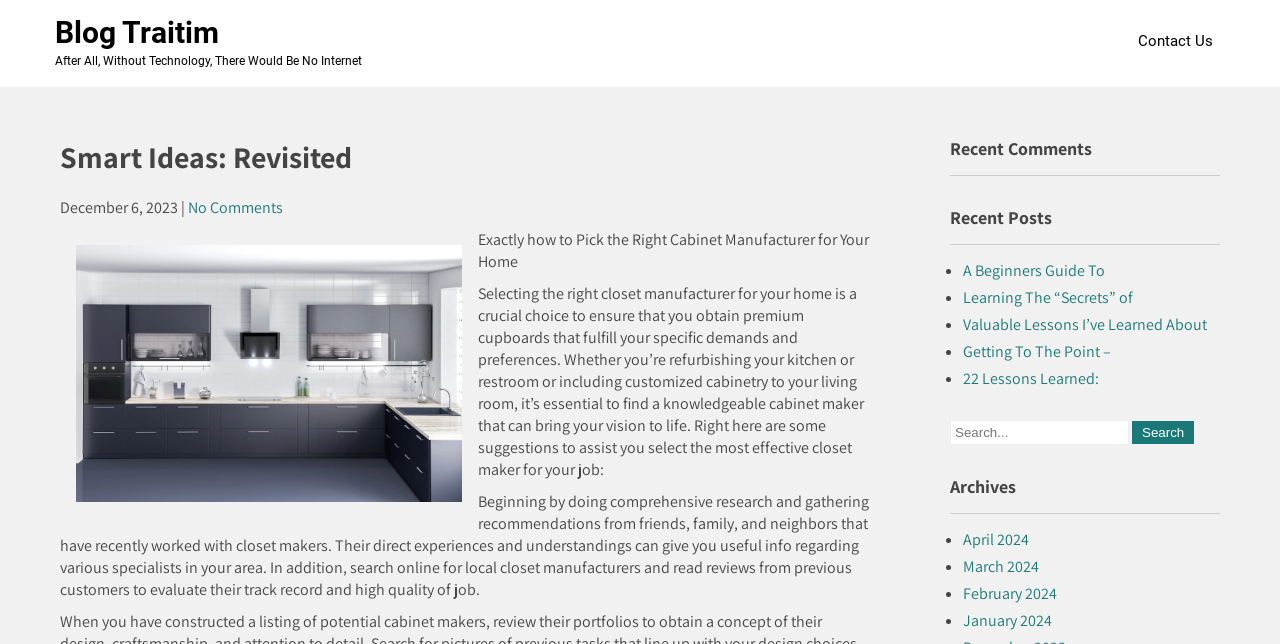Determine the bounding box coordinates for the element that should be clicked to follow this instruction: "Search for something". The coordinates should be given as four float numbers between 0 and 1, in the format [left, top, right, bottom].

[0.742, 0.652, 0.882, 0.691]